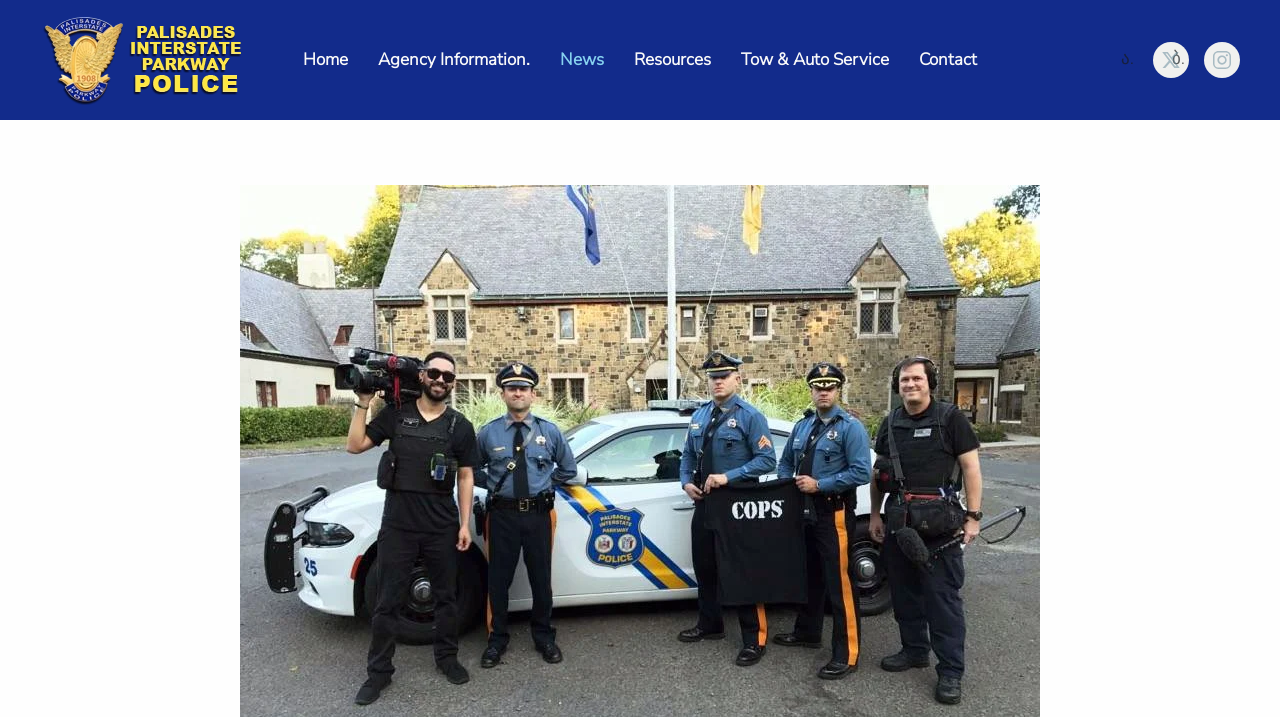How many images are there in the list?
Deliver a detailed and extensive answer to the question.

I examined the list on the webpage and found two images, one corresponding to the list item 'ა.' and the other corresponding to the list item 'ბ.'.